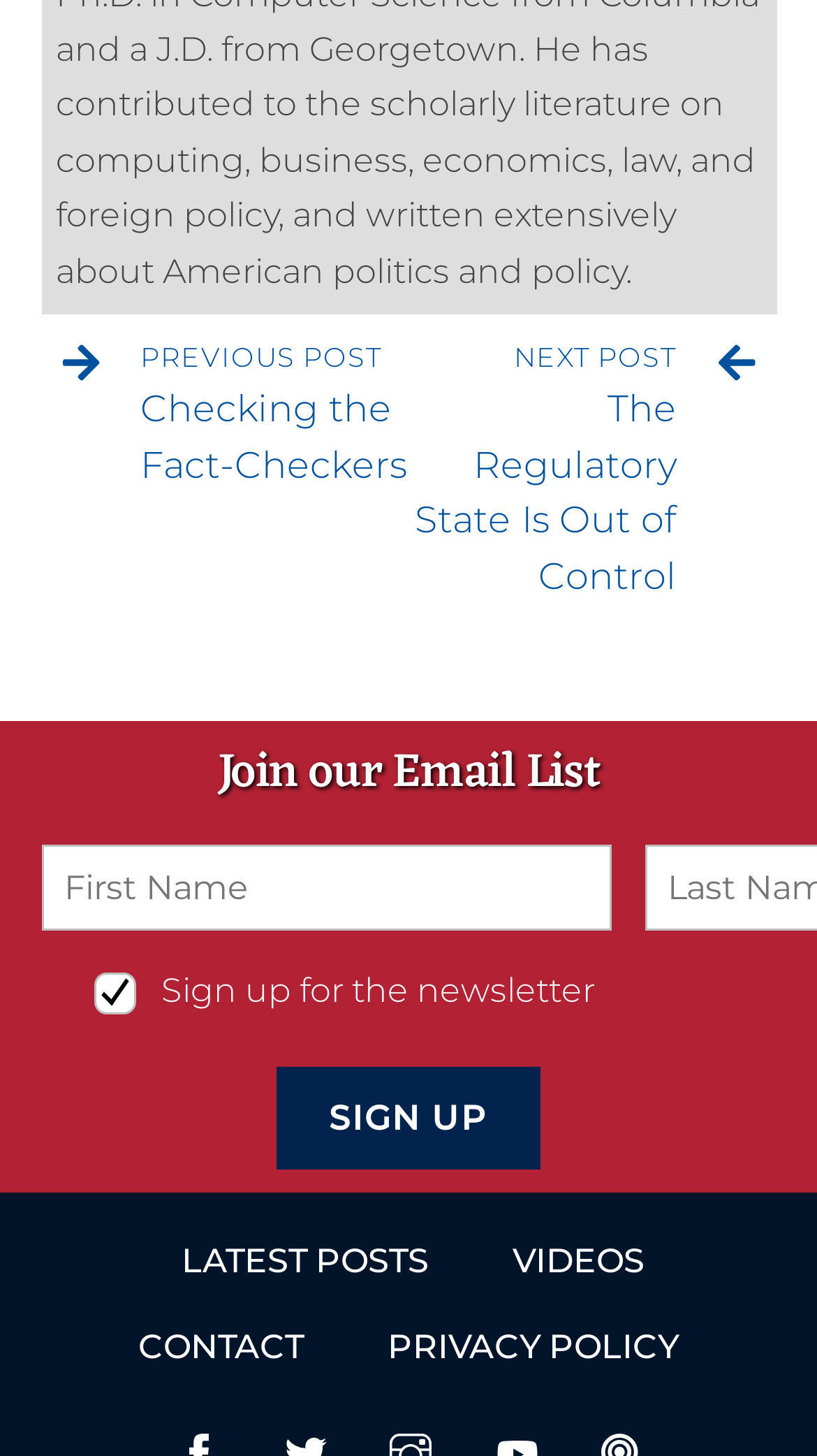Please give the bounding box coordinates of the area that should be clicked to fulfill the following instruction: "Contact us". The coordinates should be in the format of four float numbers from 0 to 1, i.e., [left, top, right, bottom].

[0.118, 0.897, 0.423, 0.955]